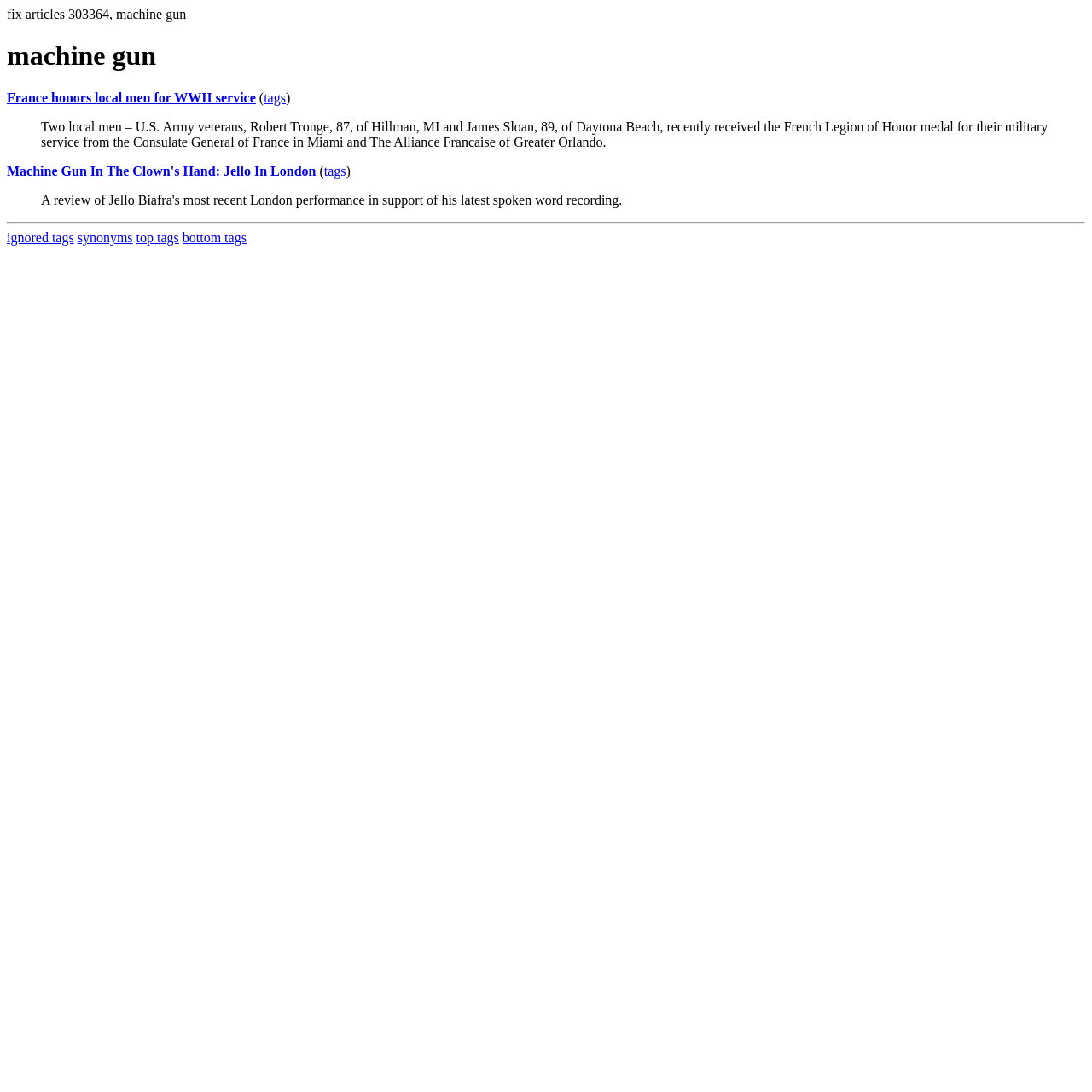Provide the bounding box coordinates of the UI element this sentence describes: "synonyms".

[0.071, 0.211, 0.122, 0.224]